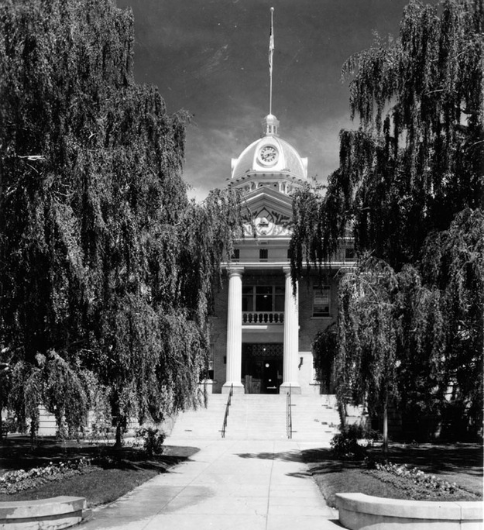What type of trees frame the courthouse?
Please respond to the question with a detailed and informative answer.

The caption describes the lush trees surrounding the courthouse as weeping willow trees, which adds to the stately appearance of the building.